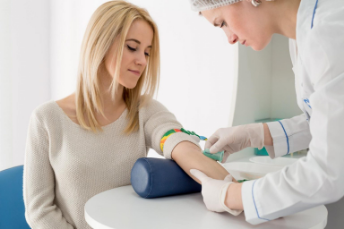What is the purpose of the tourniquet?
Using the image provided, answer with just one word or phrase.

To facilitate the blood draw